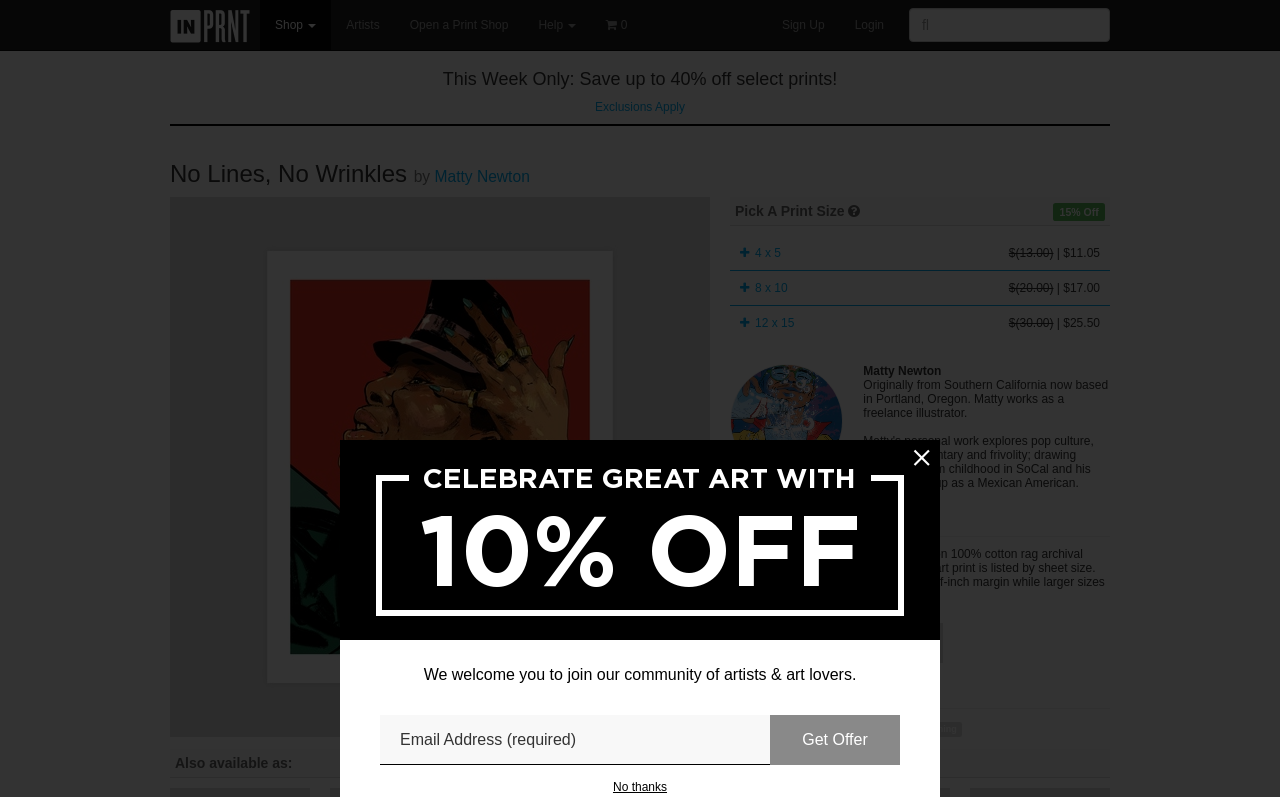Determine the bounding box coordinates of the section I need to click to execute the following instruction: "Search for something". Provide the coordinates as four float numbers between 0 and 1, i.e., [left, top, right, bottom].

[0.702, 0.01, 0.875, 0.053]